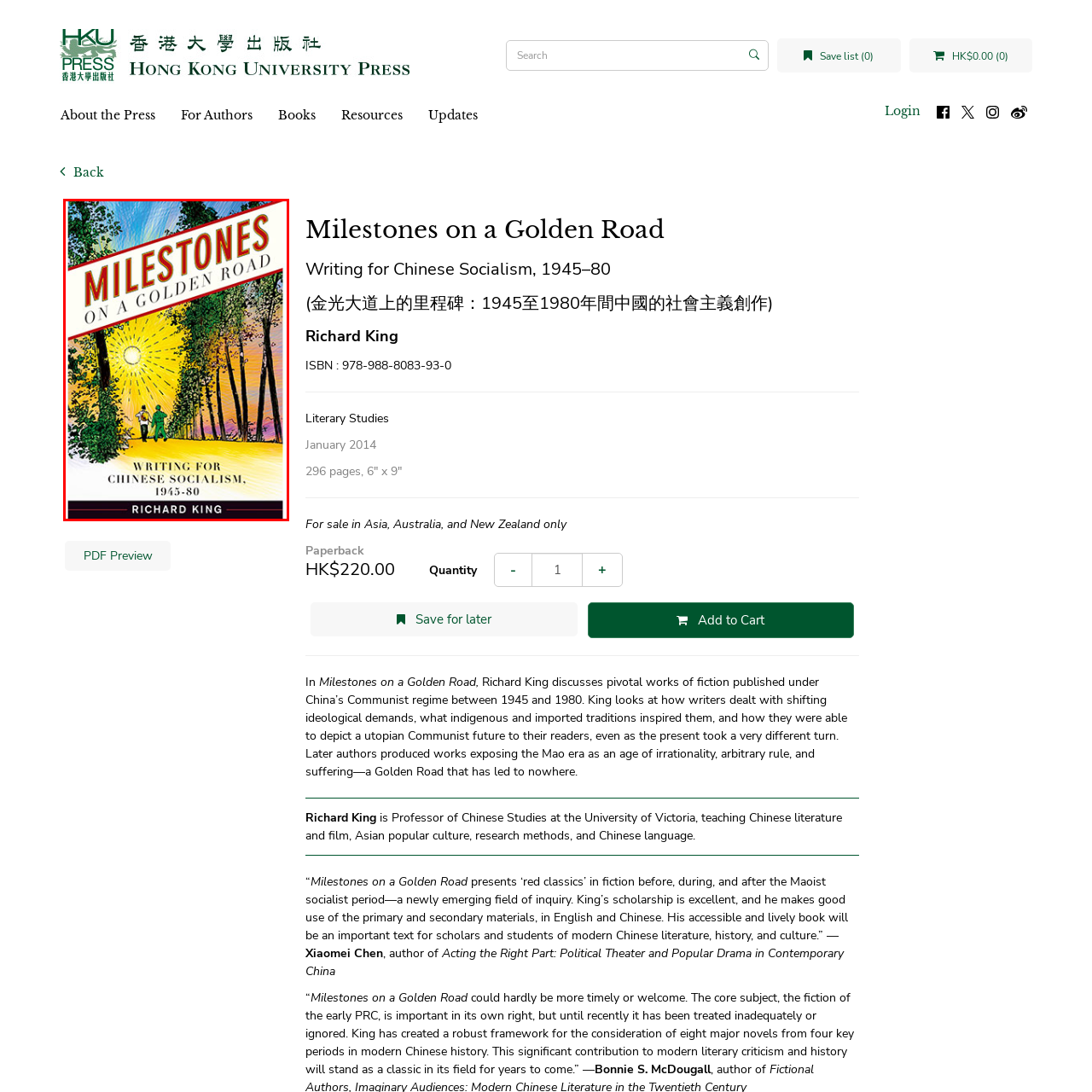View the element within the red boundary, What is the period focused on in the book? 
Deliver your response in one word or phrase.

1945-80